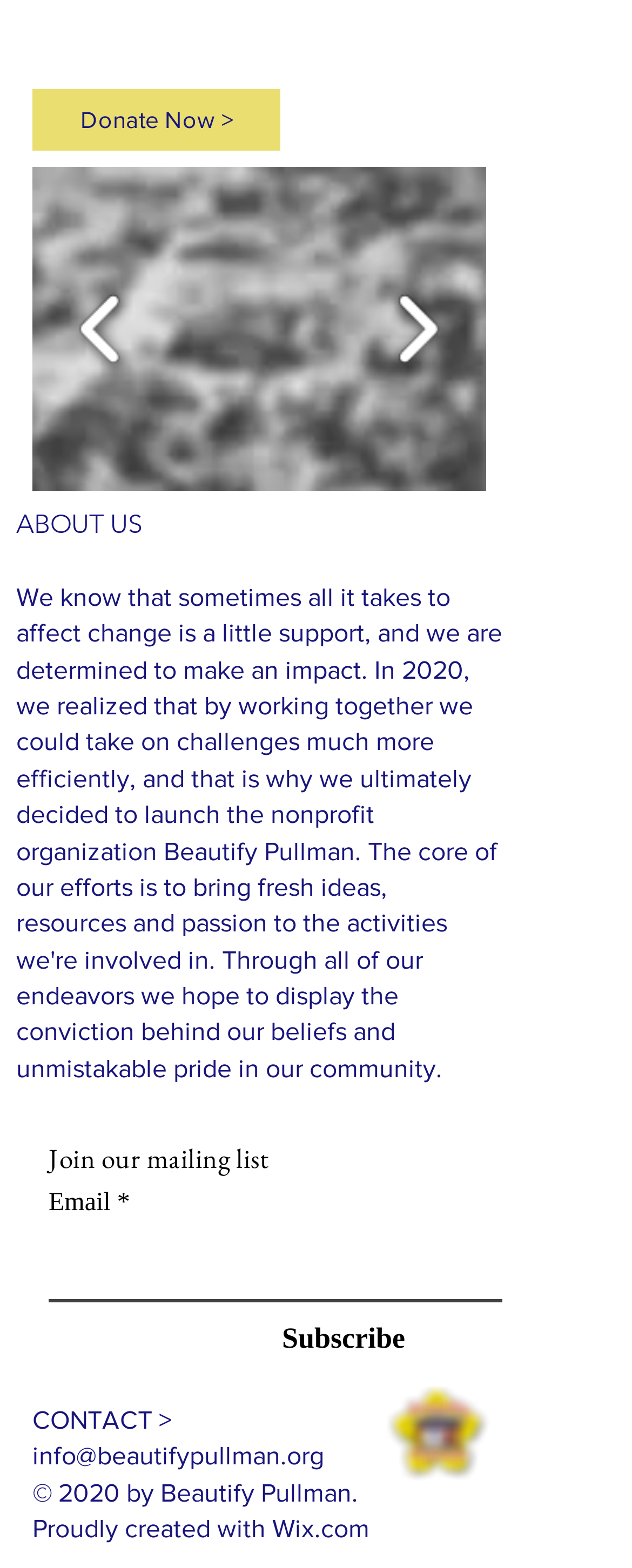Can you specify the bounding box coordinates for the region that should be clicked to fulfill this instruction: "Visit the 'CONTACT' page".

[0.051, 0.897, 0.272, 0.914]